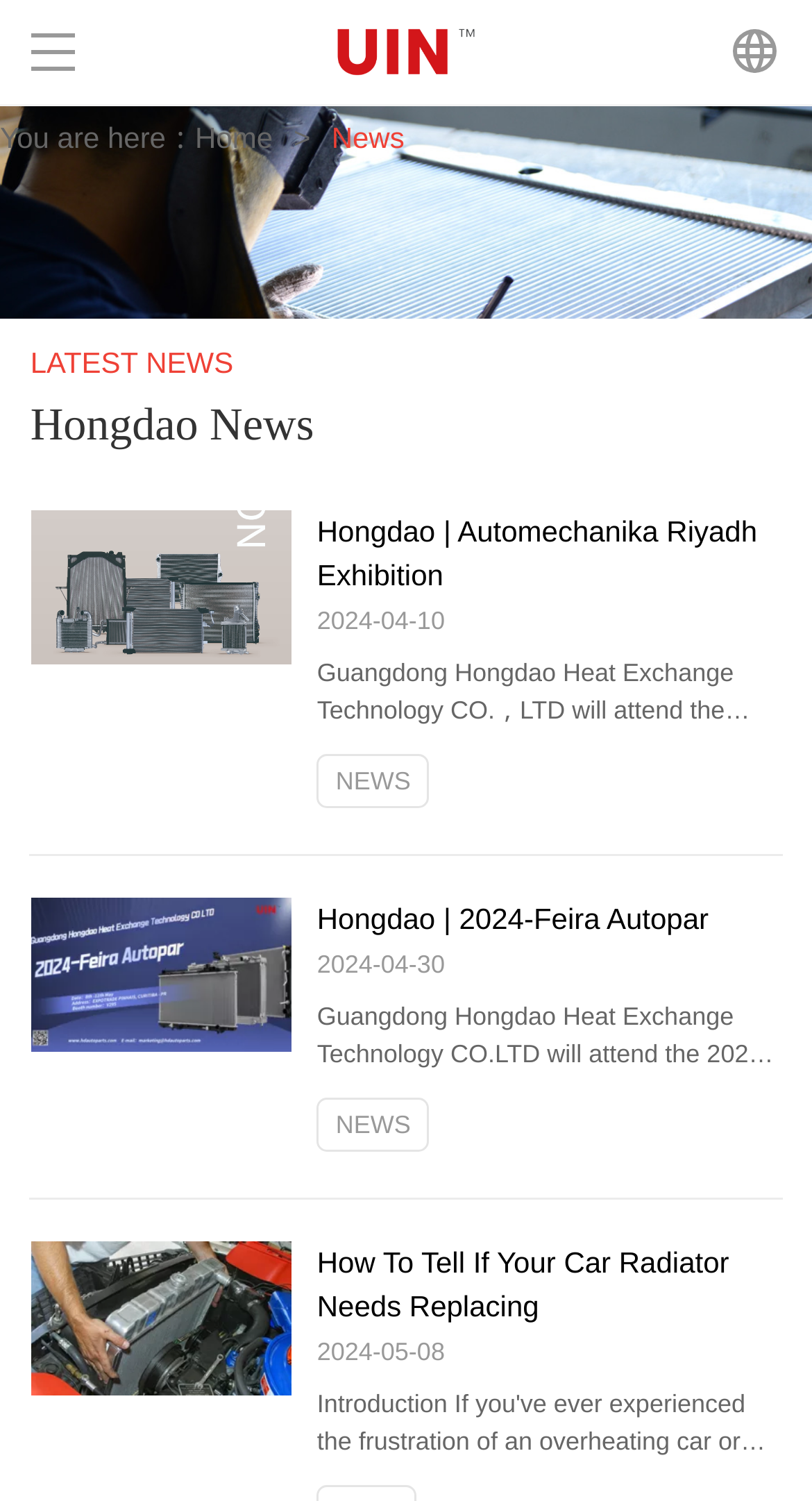Give a one-word or short phrase answer to the question: 
What is the title of the latest news?

Hongdao | Automechanika Riyadh Exhibition